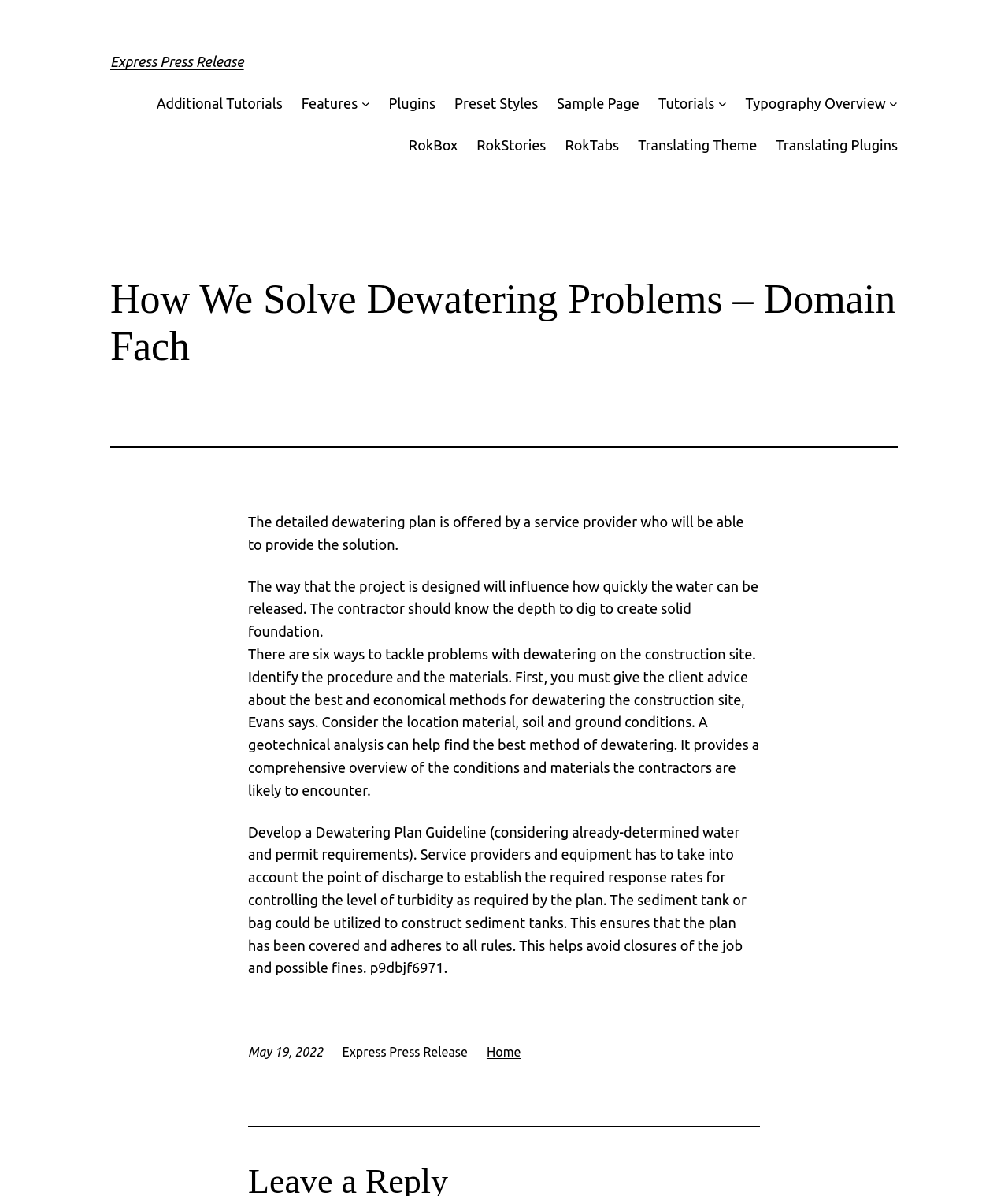Determine the bounding box coordinates of the clickable region to execute the instruction: "Go to 'Tutorials'". The coordinates should be four float numbers between 0 and 1, denoted as [left, top, right, bottom].

[0.653, 0.077, 0.709, 0.096]